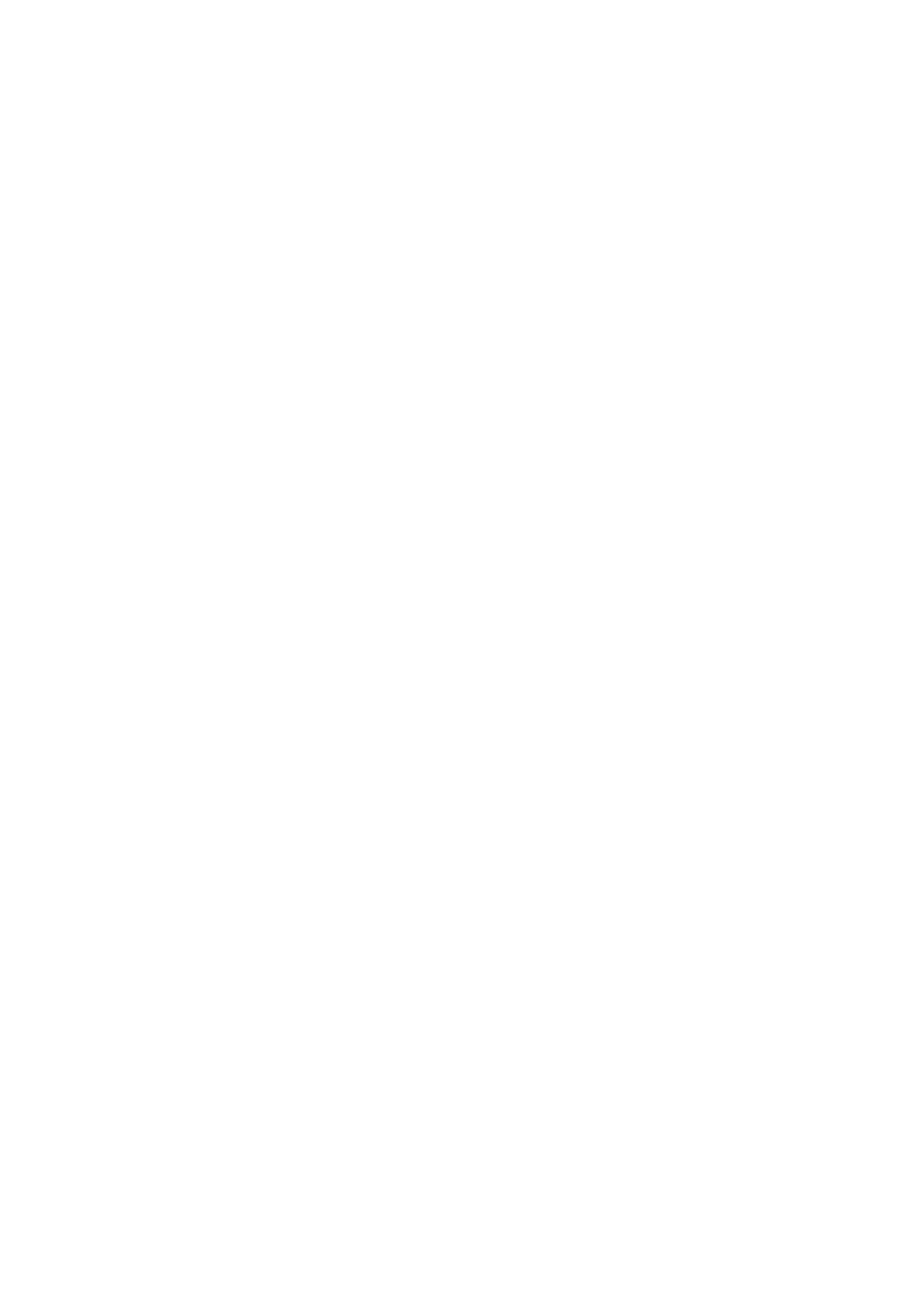Identify the bounding box for the UI element specified in this description: "Partner With Us". The coordinates must be four float numbers between 0 and 1, formatted as [left, top, right, bottom].

[0.596, 0.628, 0.817, 0.68]